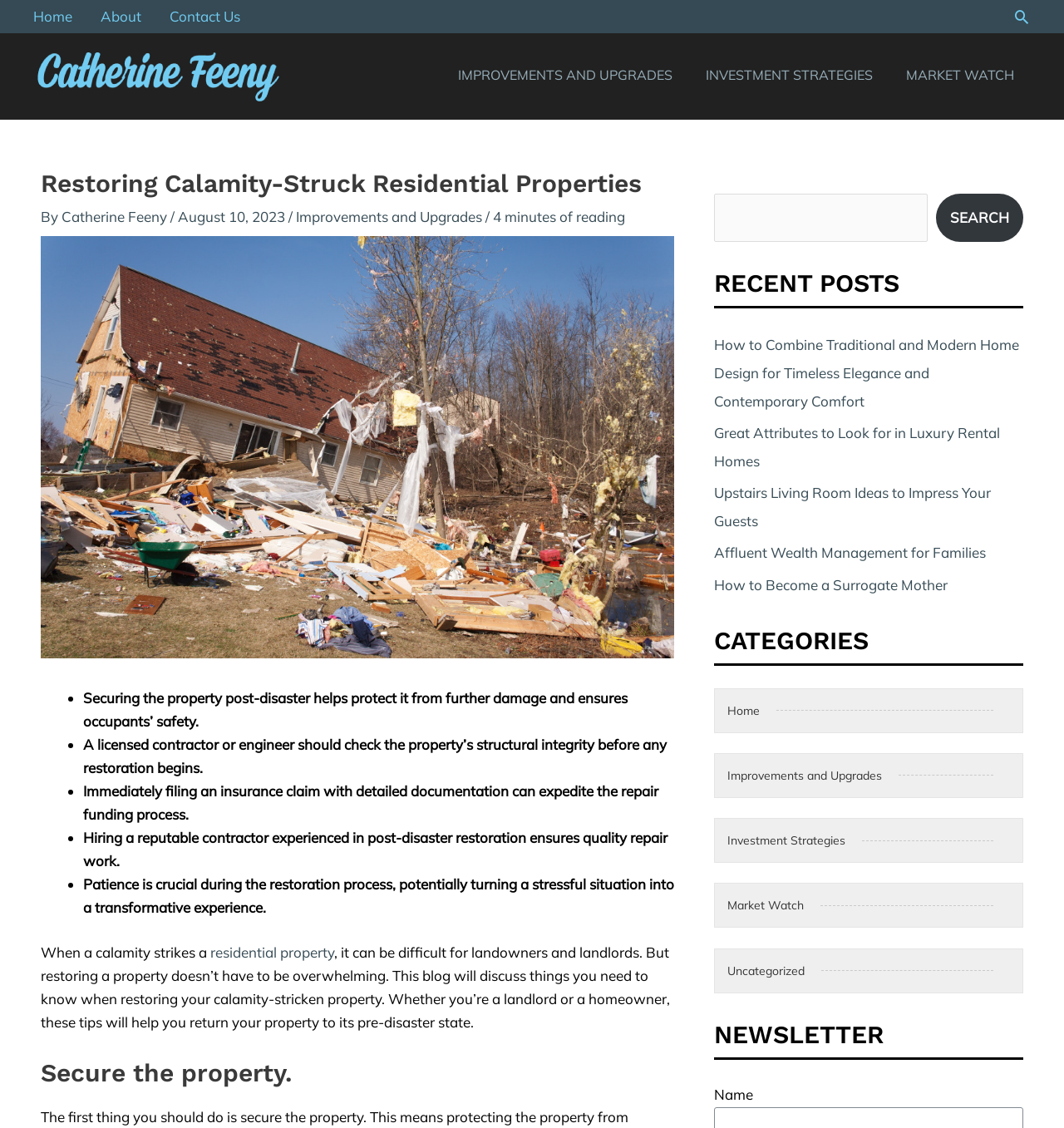Identify the bounding box coordinates necessary to click and complete the given instruction: "Explore the 'Improvements and Upgrades' category".

[0.648, 0.043, 0.836, 0.09]